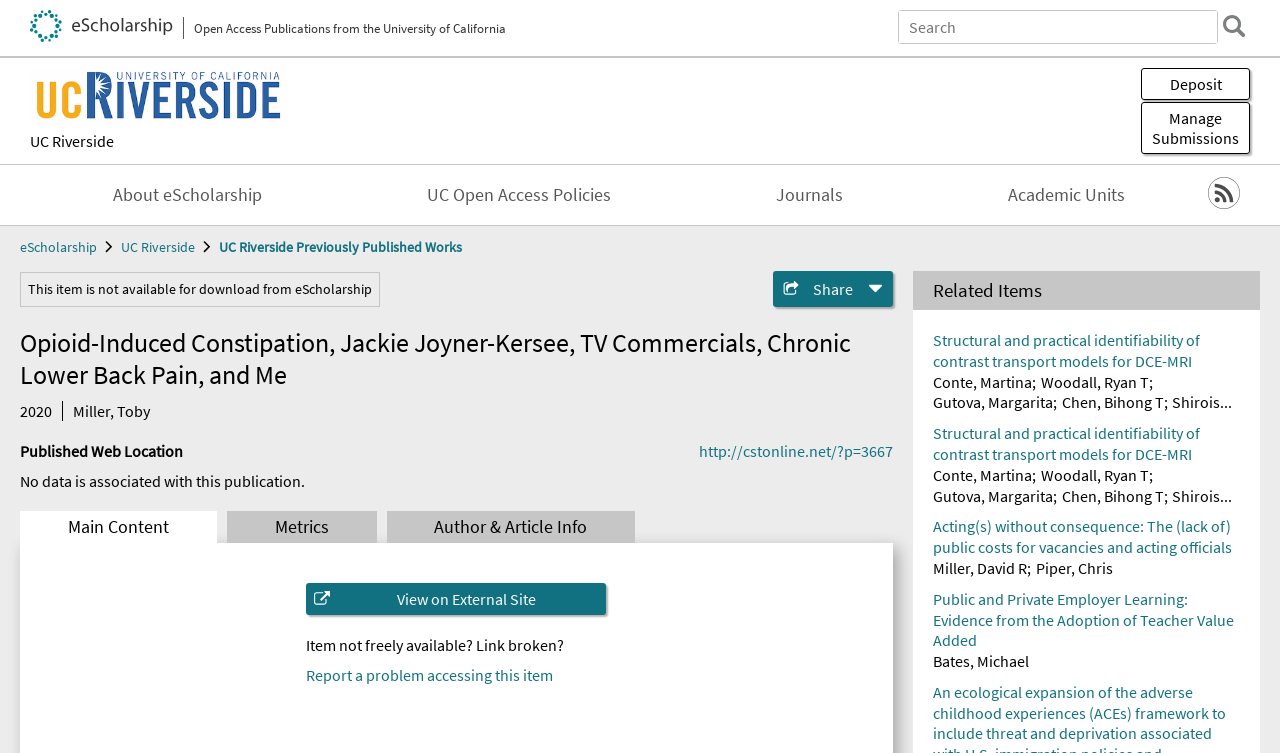Using the description: "parent_node: Search eScholarship aria-label="search"", determine the UI element's bounding box coordinates. Ensure the coordinates are in the format of four float numbers between 0 and 1, i.e., [left, top, right, bottom].

[0.952, 0.013, 0.977, 0.056]